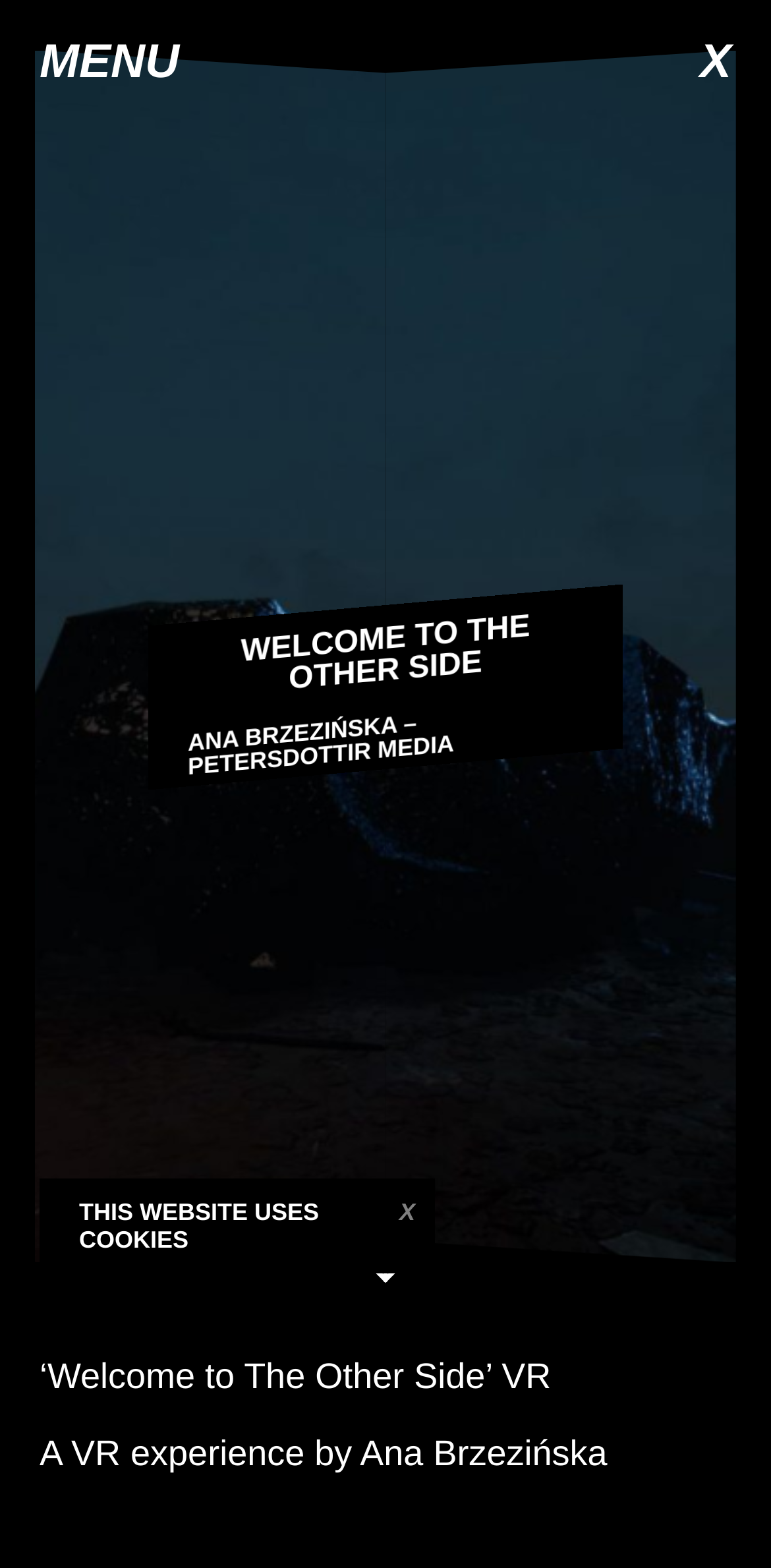Detail the webpage's structure and highlights in your description.

The webpage is titled "Welcome to The Other Side — Digital Cultures Trendbook". At the top left corner, there is a navigation menu toggle button labeled "MENU". On the opposite side, at the top right corner, there is another navigation button labeled "X" to close the menu. 

Below the navigation buttons, there is a prominent heading that spans across the page, reading "WELCOME TO THE OTHER SIDE ANA BRZEZIŃSKA – PETERSDOTTIR MEDIA". This heading contains a link to "ANA BRZEZIŃSKA – PETERSDOTTIR MEDIA". 

Further down, there is a call-to-action button labeled "Go to the main content", accompanied by a small image. This button is positioned roughly in the middle of the page. 

At the bottom left corner, there are two lines of text. The first line reads "‘Welcome to The Other Side’ VR", and the second line reads "A VR experience by Ana Brzezińska". 

Additionally, there are two more pieces of text at the bottom of the page. One is an "X" symbol, and the other is a notification that "THIS WEBSITE USES COOKIES".